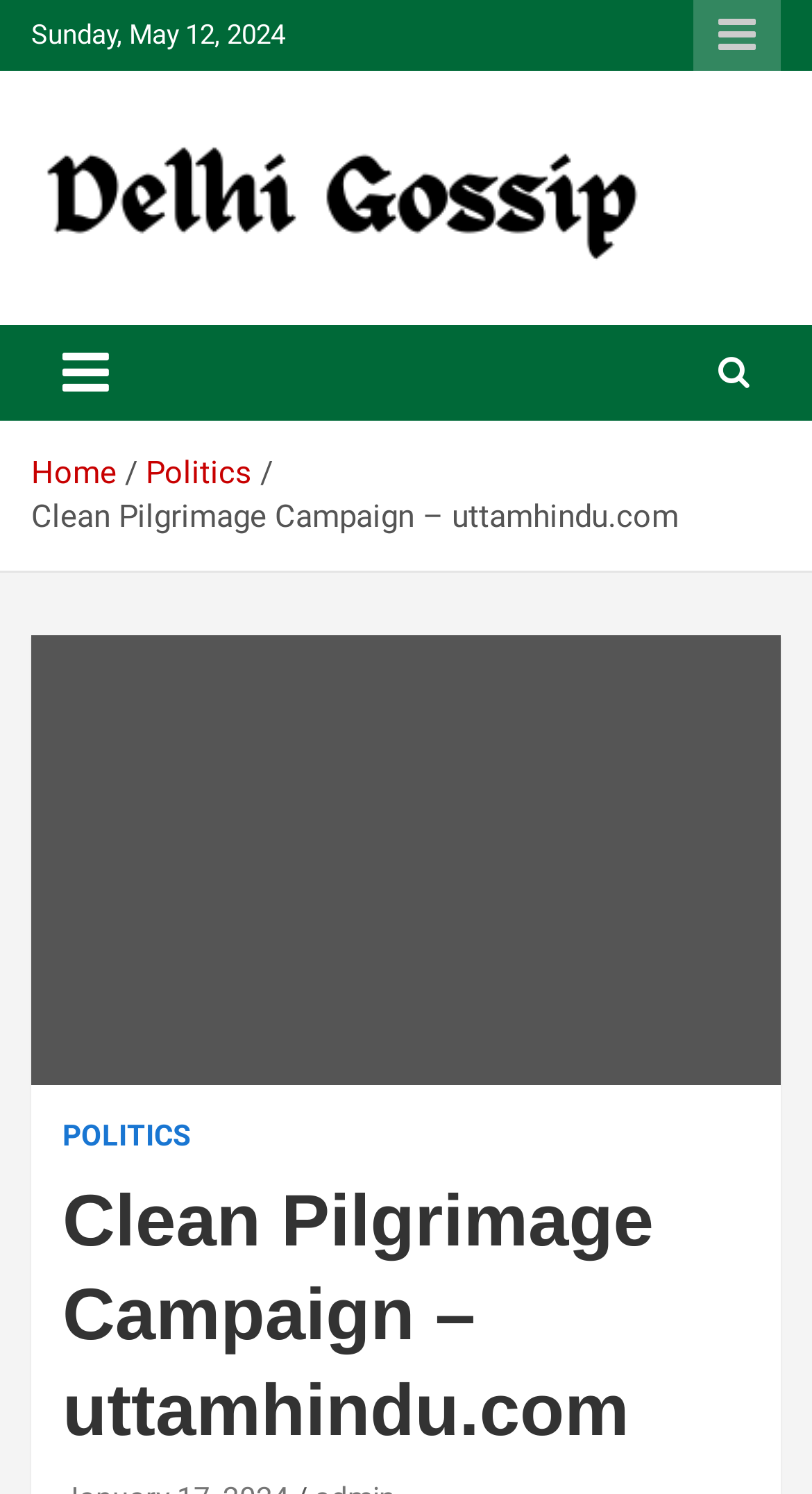Using the information shown in the image, answer the question with as much detail as possible: What is the date displayed on the webpage?

The date is displayed at the top of the webpage, which can be found in the StaticText element with the text 'Sunday, May 12, 2024'.